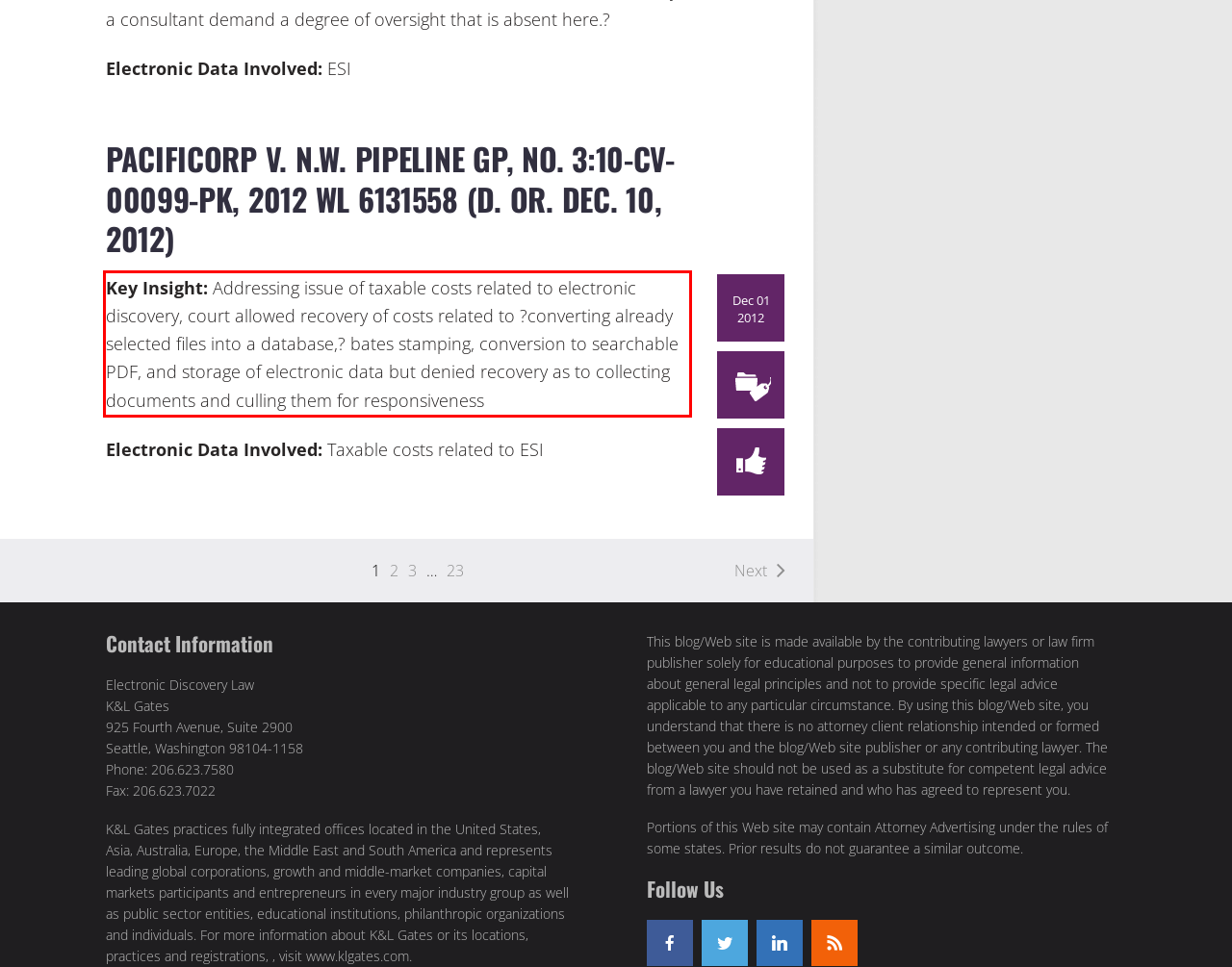Identify and extract the text within the red rectangle in the screenshot of the webpage.

Key Insight: Addressing issue of taxable costs related to electronic discovery, court allowed recovery of costs related to ?converting already selected files into a database,? bates stamping, conversion to searchable PDF, and storage of electronic data but denied recovery as to collecting documents and culling them for responsiveness